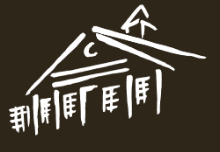What is the shape of the building's roof?
From the image, respond using a single word or phrase.

Sloped